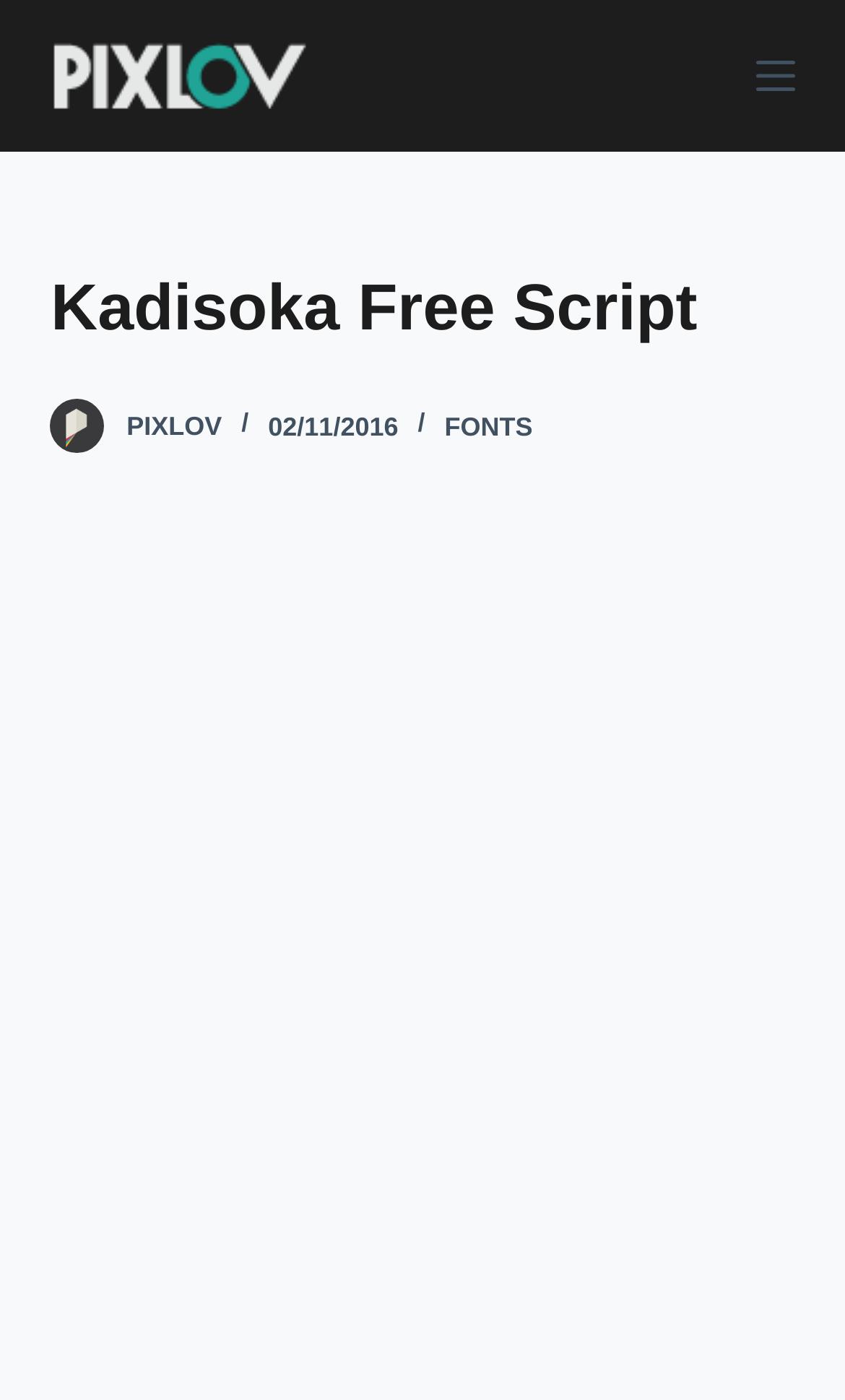Answer the following query concisely with a single word or phrase:
What is the date mentioned on the webpage?

02/11/2016